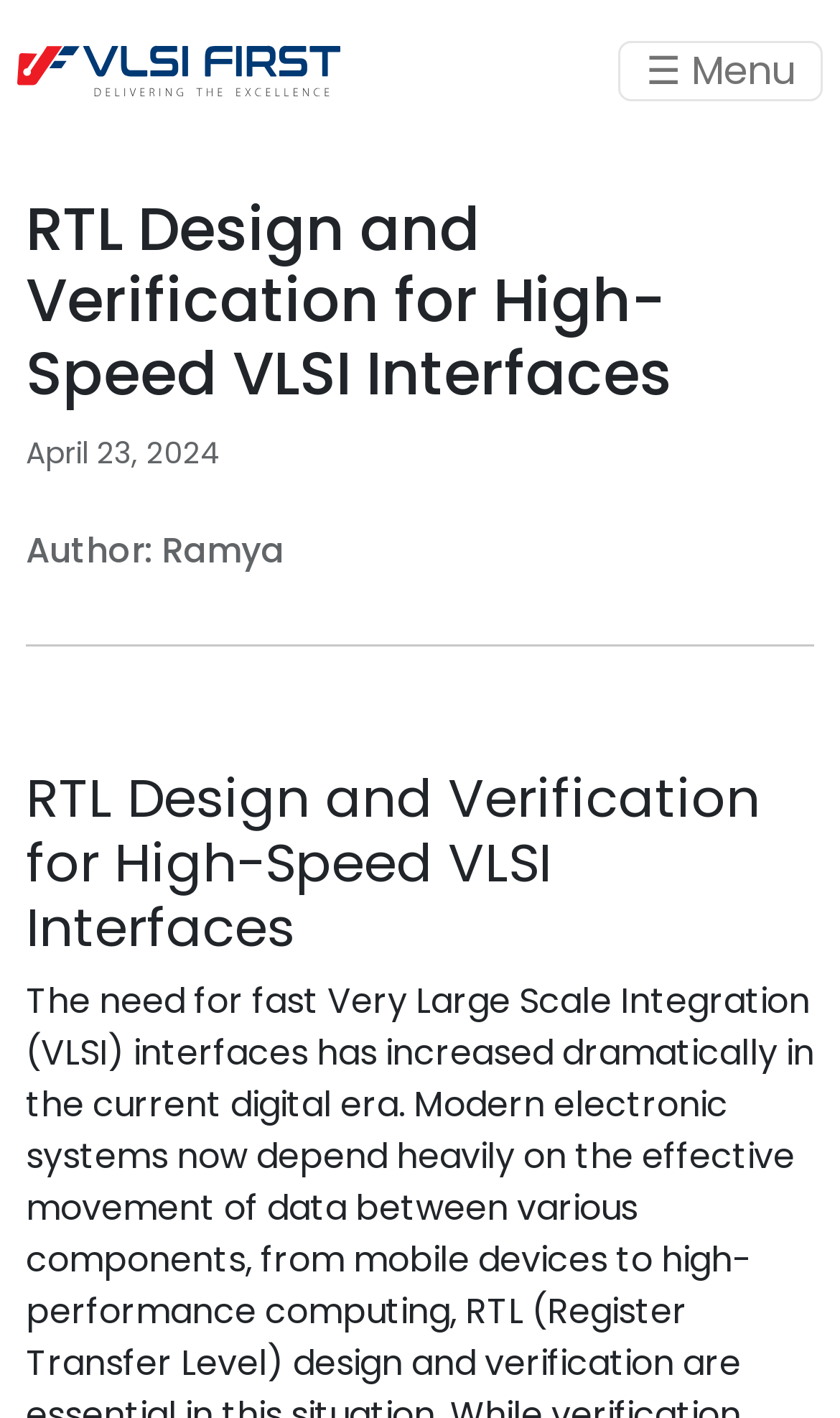What is the date mentioned on the webpage?
From the details in the image, answer the question comprehensively.

I found the date 'April 23, 2024' mentioned on the webpage, which is located at the top section of the page, below the main heading.